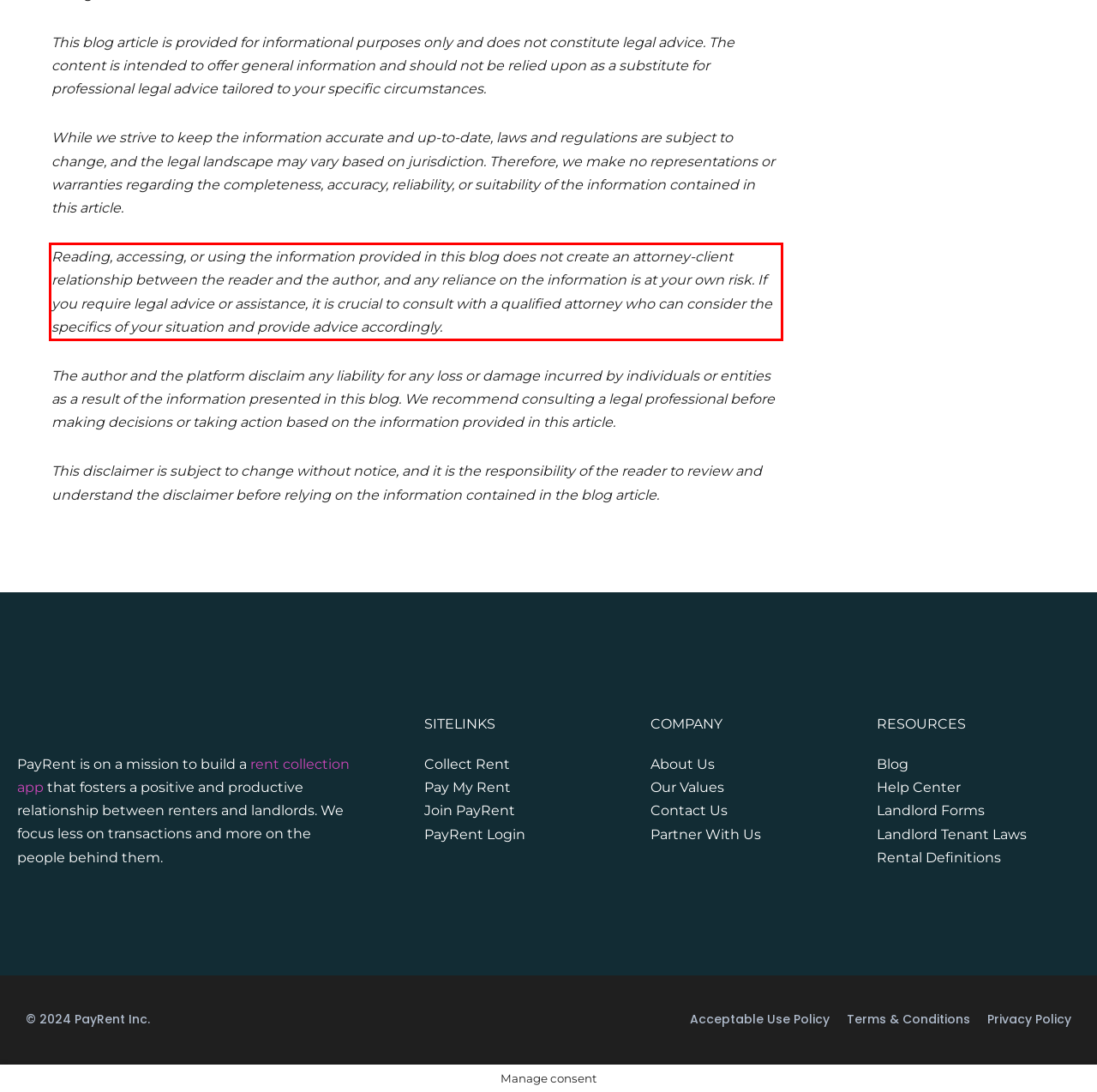You are presented with a screenshot containing a red rectangle. Extract the text found inside this red bounding box.

Reading, accessing, or using the information provided in this blog does not create an attorney-client relationship between the reader and the author, and any reliance on the information is at your own risk. If you require legal advice or assistance, it is crucial to consult with a qualified attorney who can consider the specifics of your situation and provide advice accordingly.